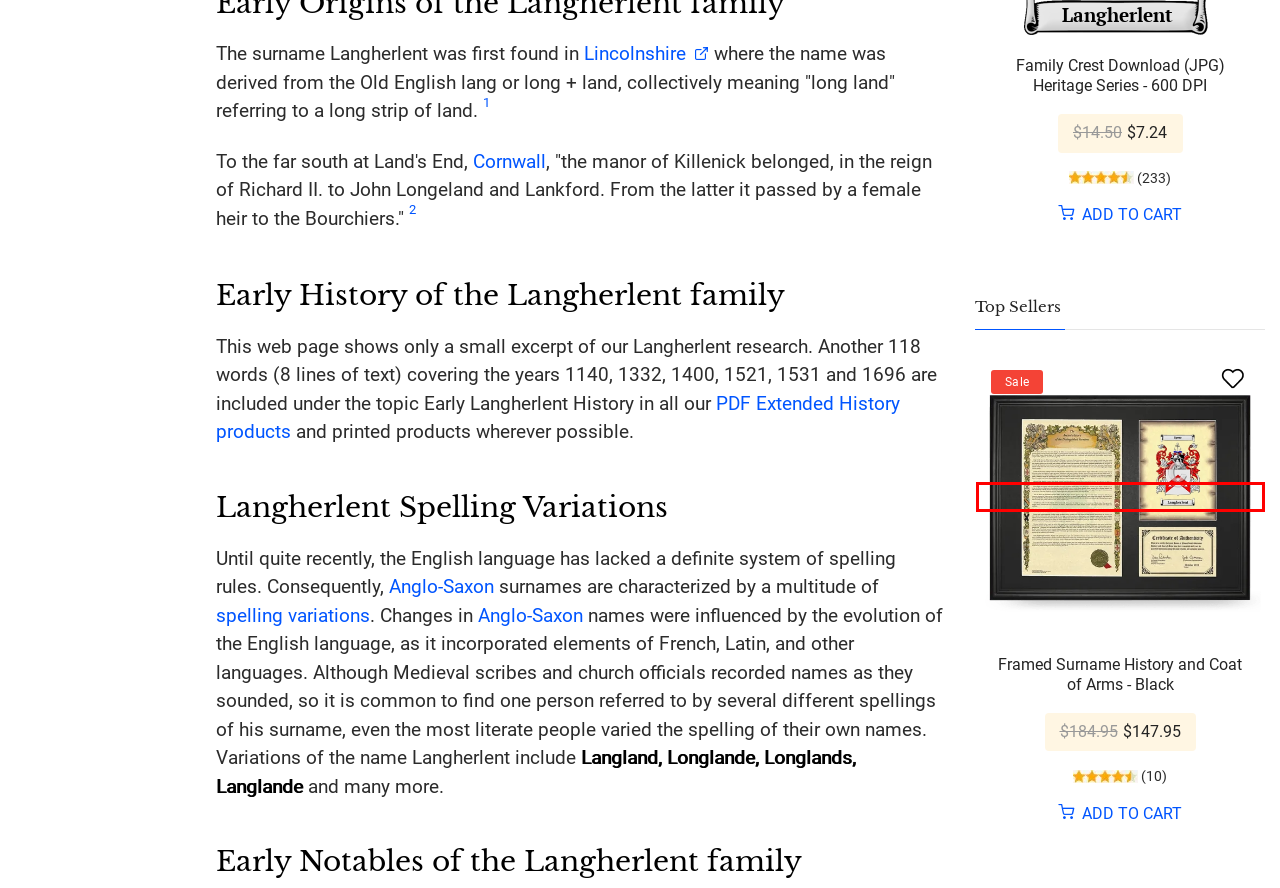Assess the screenshot of a webpage with a red bounding box and determine which webpage description most accurately matches the new page after clicking the element within the red box. Here are the options:
A. Langherlent Coat of Arms and Extended History Download (PDF) - A4 Size | HouseOfNames.com
B. On Sale | HouseOfNames.com
C. Langherlent Framed Surname History and Coat of Arms - Black | HouseOfNames.com
D. Prints | HouseOfNames.com
E. Digital Products | HouseOfNames.com
F. Langherlent Coat of Arms and Surname History Package | HouseOfNames.com
G. Fathers Day | HouseOfNames.com
H. Apparel | HouseOfNames.com

C